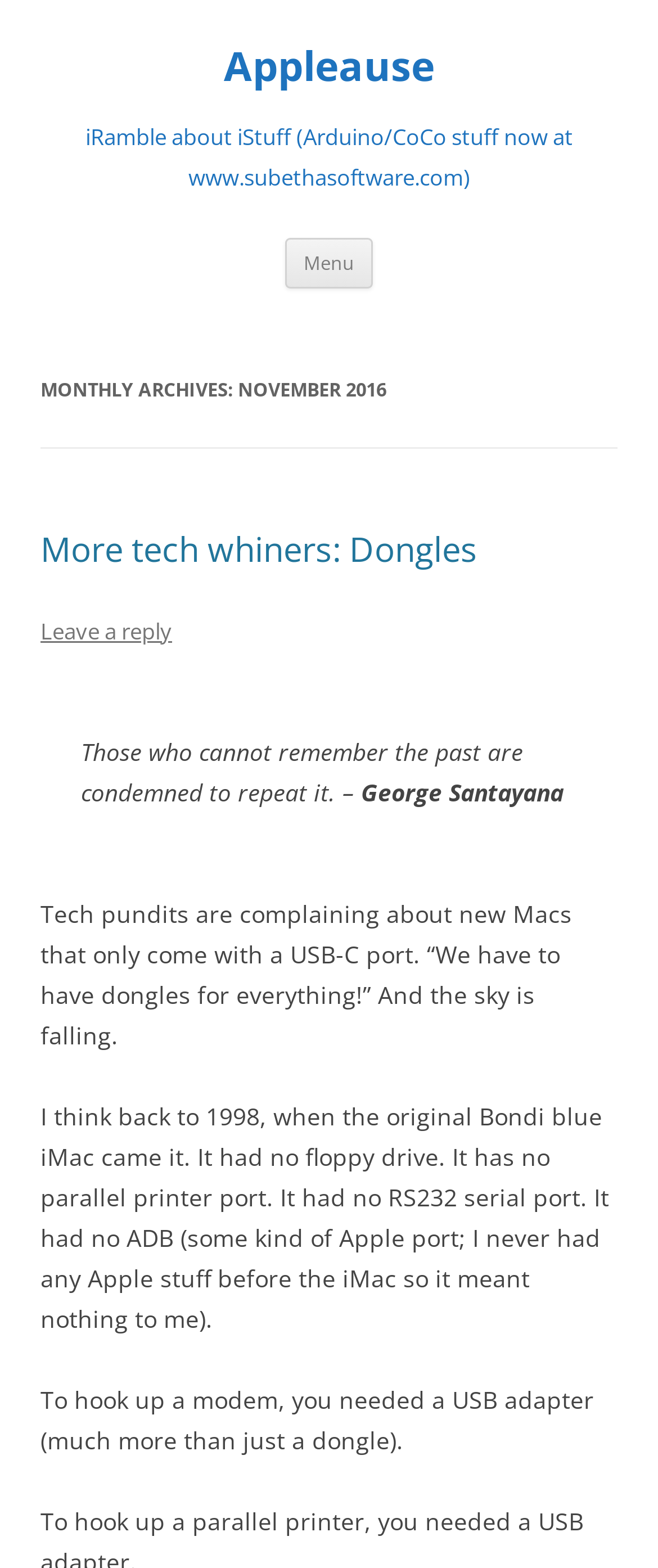Who is quoted in the article?
Please provide a single word or phrase as your answer based on the screenshot.

George Santayana